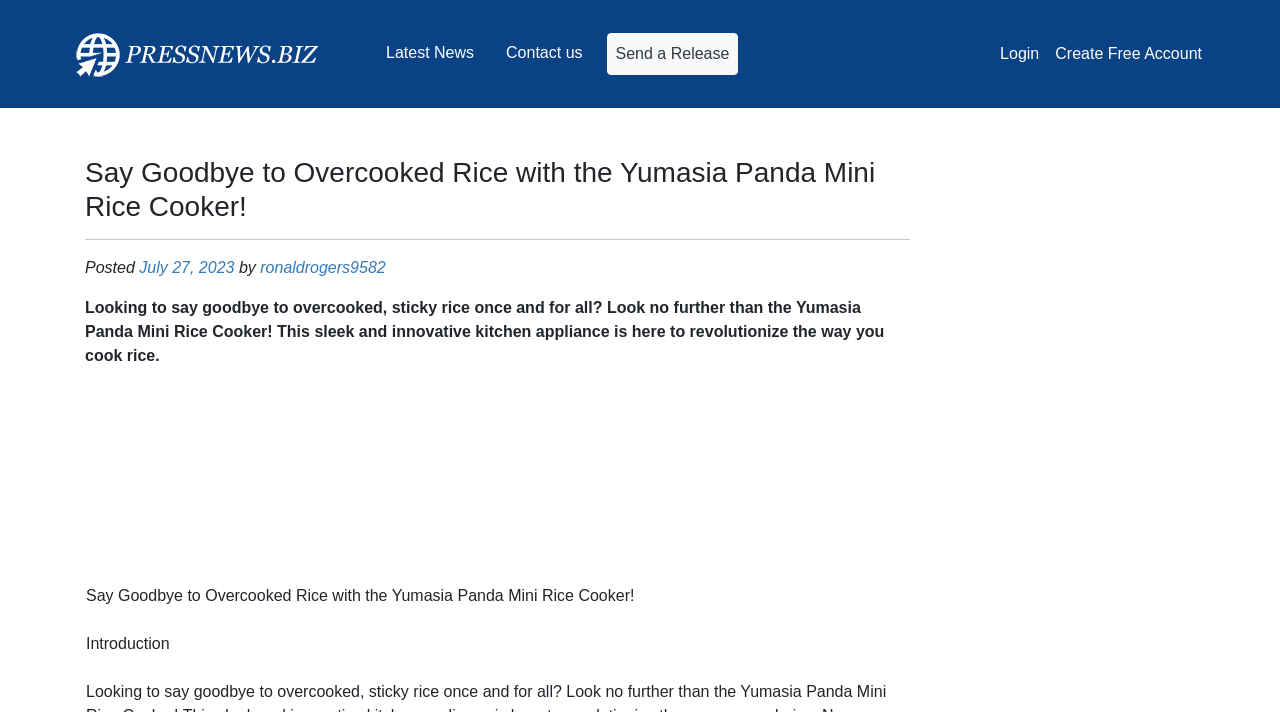Refer to the image and answer the question with as much detail as possible: What is the purpose of the Yumasia Panda Mini Rice Cooker?

Based on the webpage content, the Yumasia Panda Mini Rice Cooker is a kitchen appliance designed to cook rice. The text states that it is 'here to revolutionize the way you cook rice', indicating its primary function.